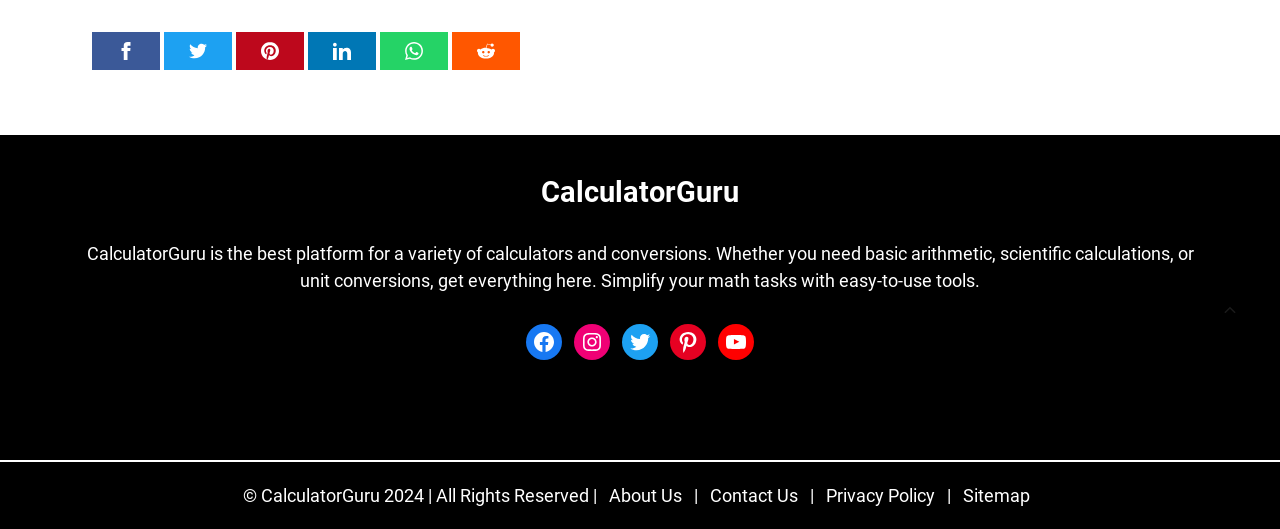Determine the bounding box coordinates of the region I should click to achieve the following instruction: "Visit CalculatorGuru on Facebook". Ensure the bounding box coordinates are four float numbers between 0 and 1, i.e., [left, top, right, bottom].

[0.411, 0.612, 0.439, 0.68]